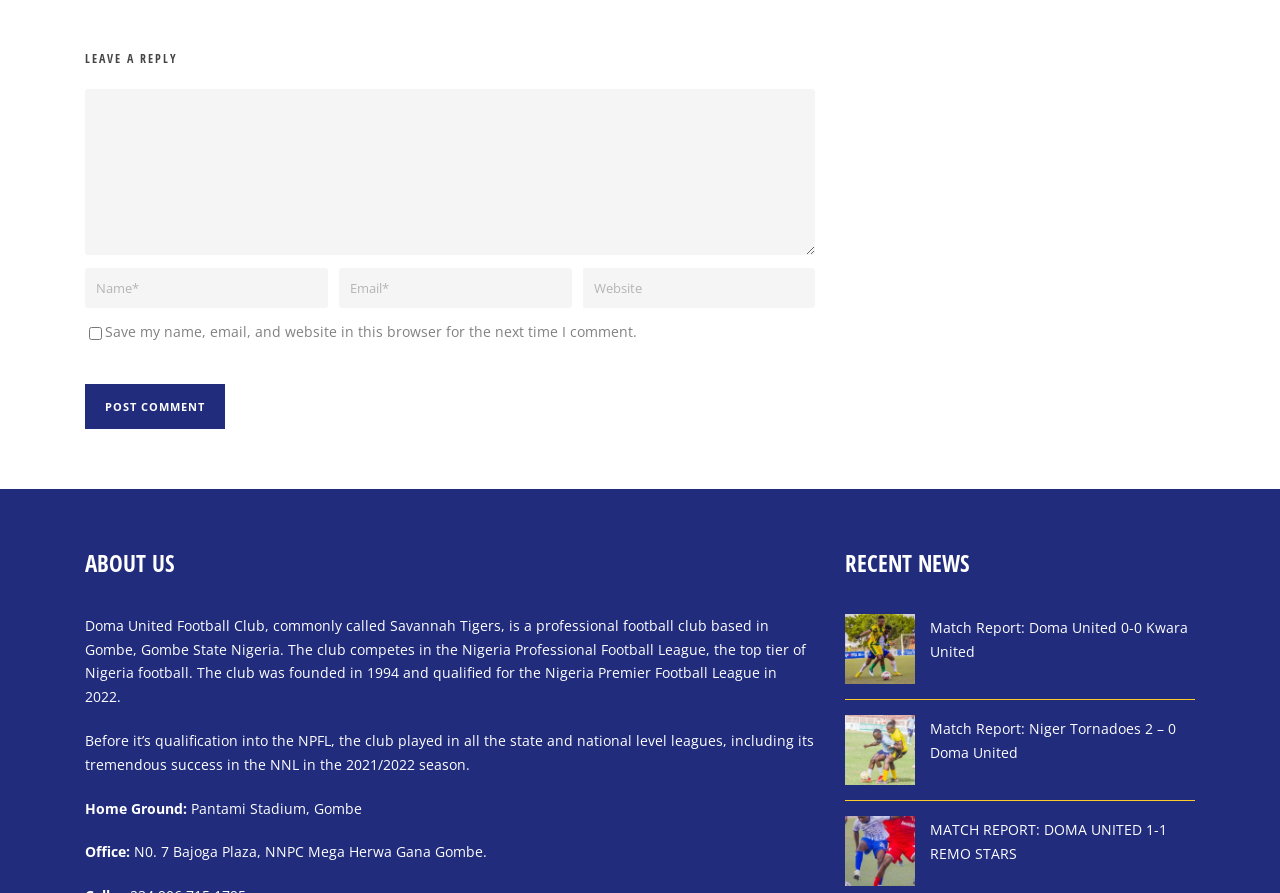What is the office address of Doma United?
Please use the image to provide an in-depth answer to the question.

The answer can be found in the 'ABOUT US' section, where it is mentioned that 'Office: N0. 7 Bajoga Plaza, NNPC Mega Herwa Gana Gombe'.